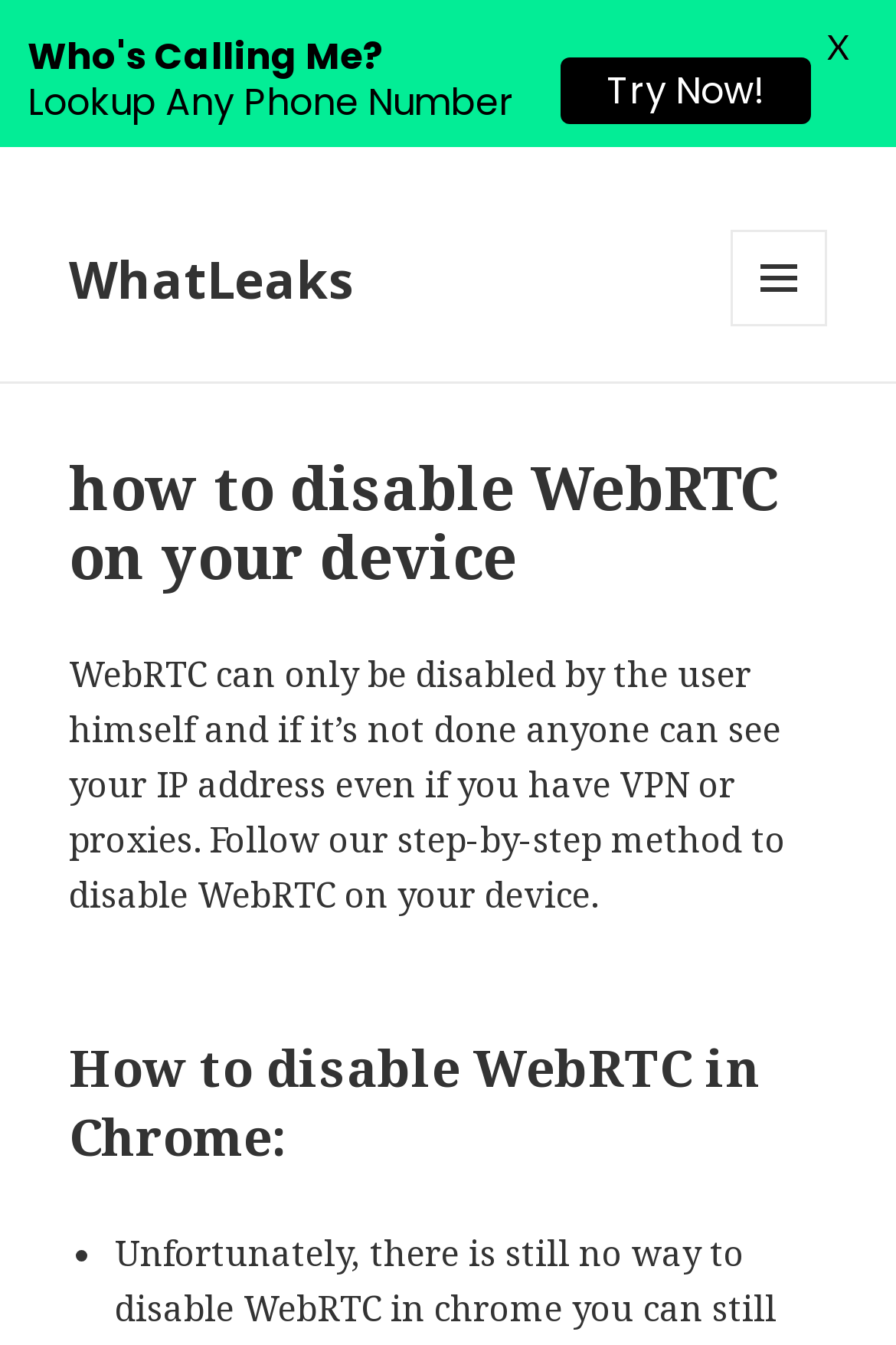Give a concise answer of one word or phrase to the question: 
How many browsers are mentioned to disable WebRTC?

Four